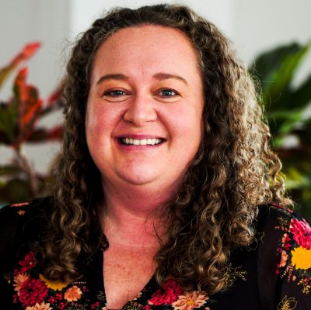Please analyze the image and provide a thorough answer to the question:
What is the atmosphere of the setting?

The presence of lush greenery in the background suggests a natural and outdoor setting, which is often associated with bright and cheerful environments. This is further reinforced by the woman's warm and friendly demeanor, which contributes to the overall atmosphere of the image.